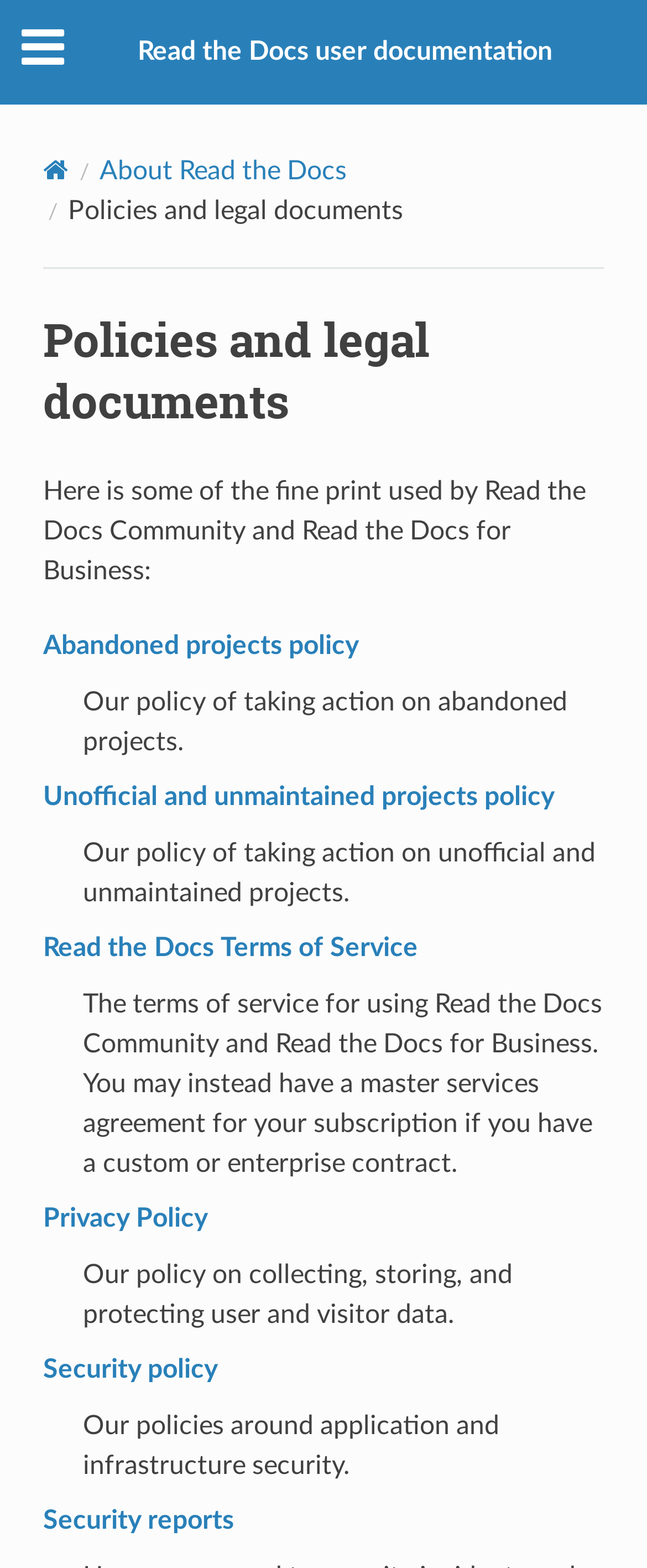Please use the details from the image to answer the following question comprehensively:
What is the purpose of the abandoned projects policy?

Based on the webpage's content, the abandoned projects policy outlines the actions taken by Read the Docs Community and Read the Docs for Business on abandoned projects, as stated in the policy description.